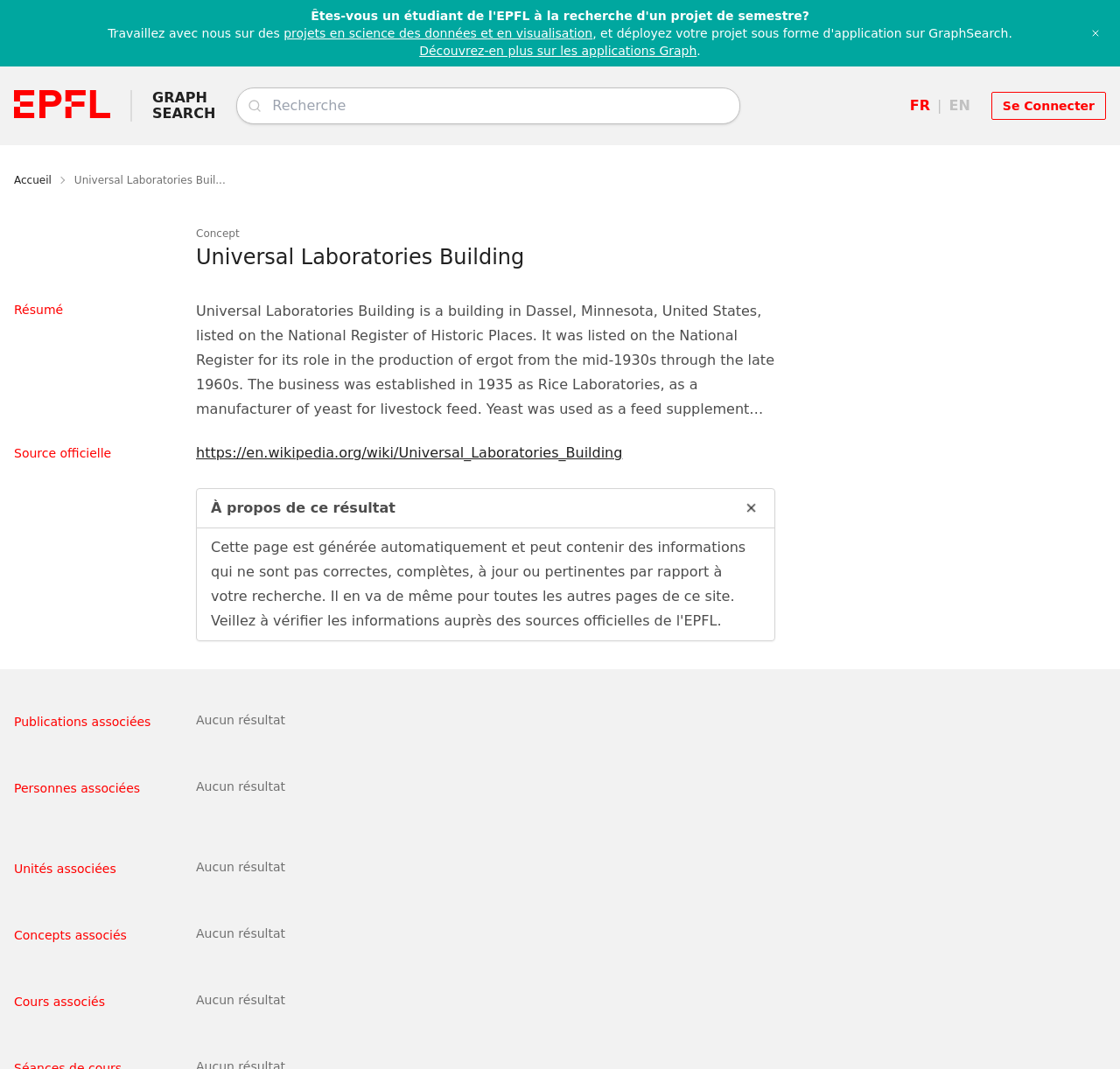Can you identify the bounding box coordinates of the clickable region needed to carry out this instruction: 'Switch to English'? The coordinates should be four float numbers within the range of 0 to 1, stated as [left, top, right, bottom].

[0.847, 0.089, 0.866, 0.109]